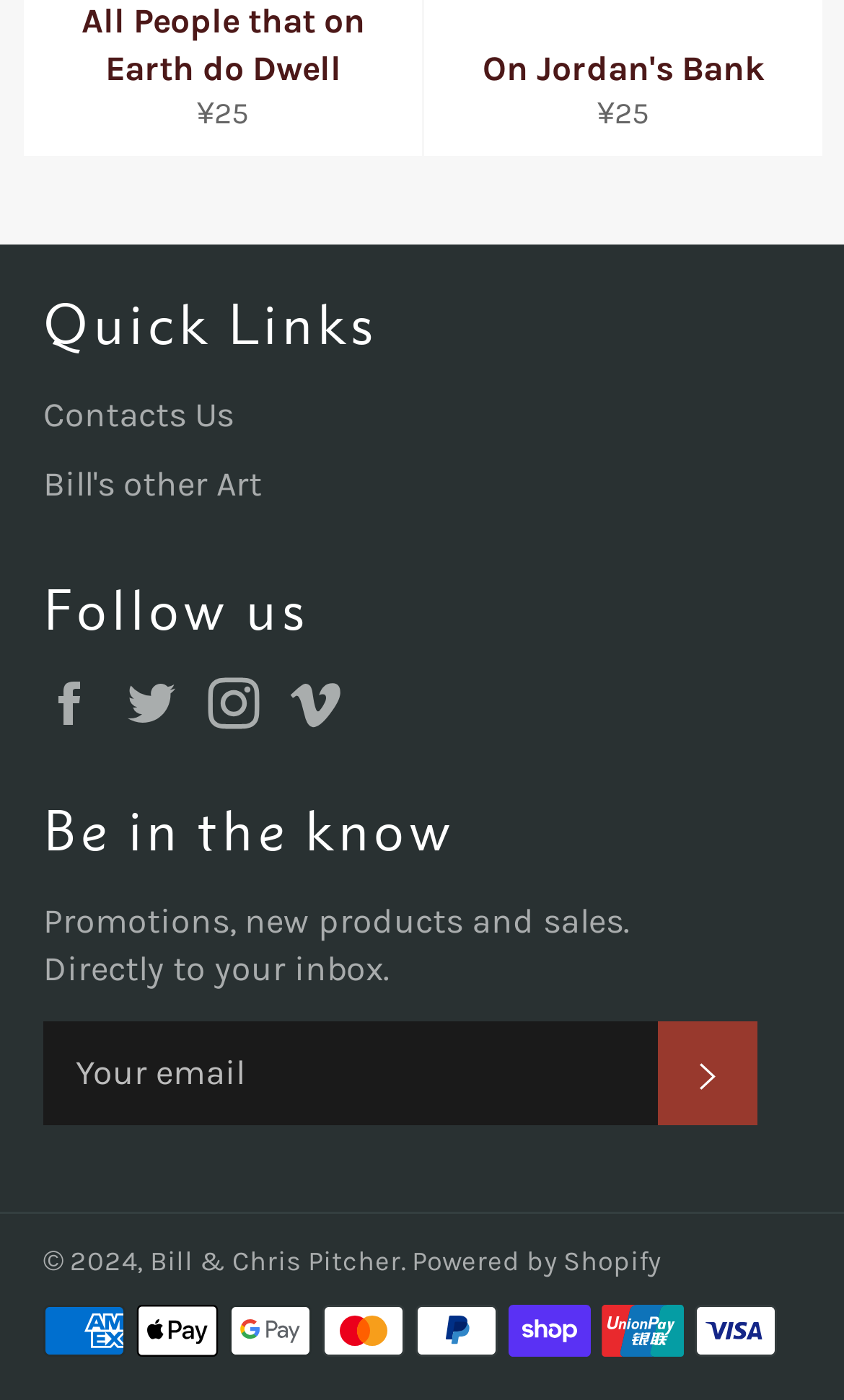Determine the bounding box coordinates for the area that should be clicked to carry out the following instruction: "Subscribe to newsletter".

[0.779, 0.729, 0.897, 0.804]